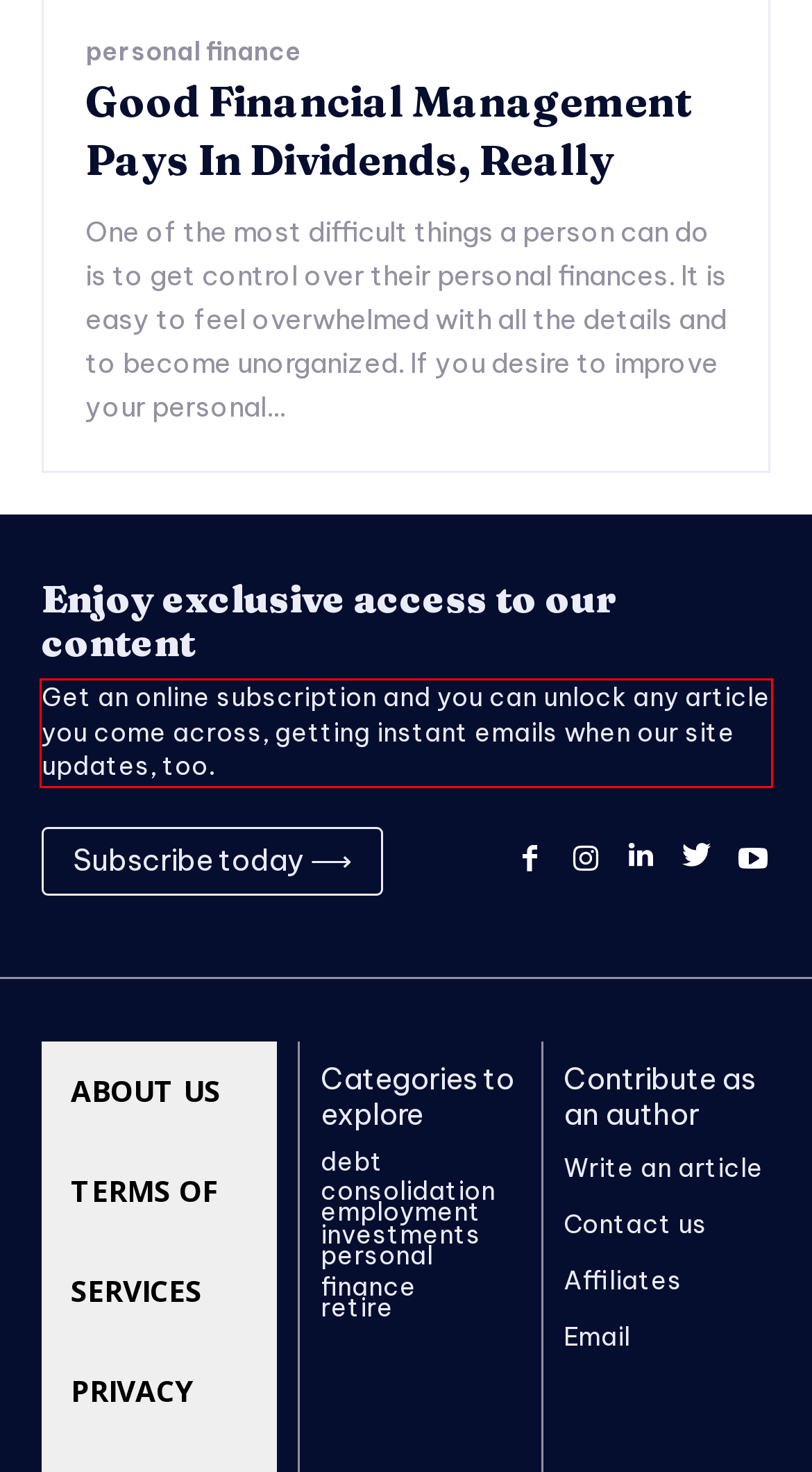Using the provided webpage screenshot, identify and read the text within the red rectangle bounding box.

Get an online subscription and you can unlock any article you come across, getting instant emails when our site updates, too.